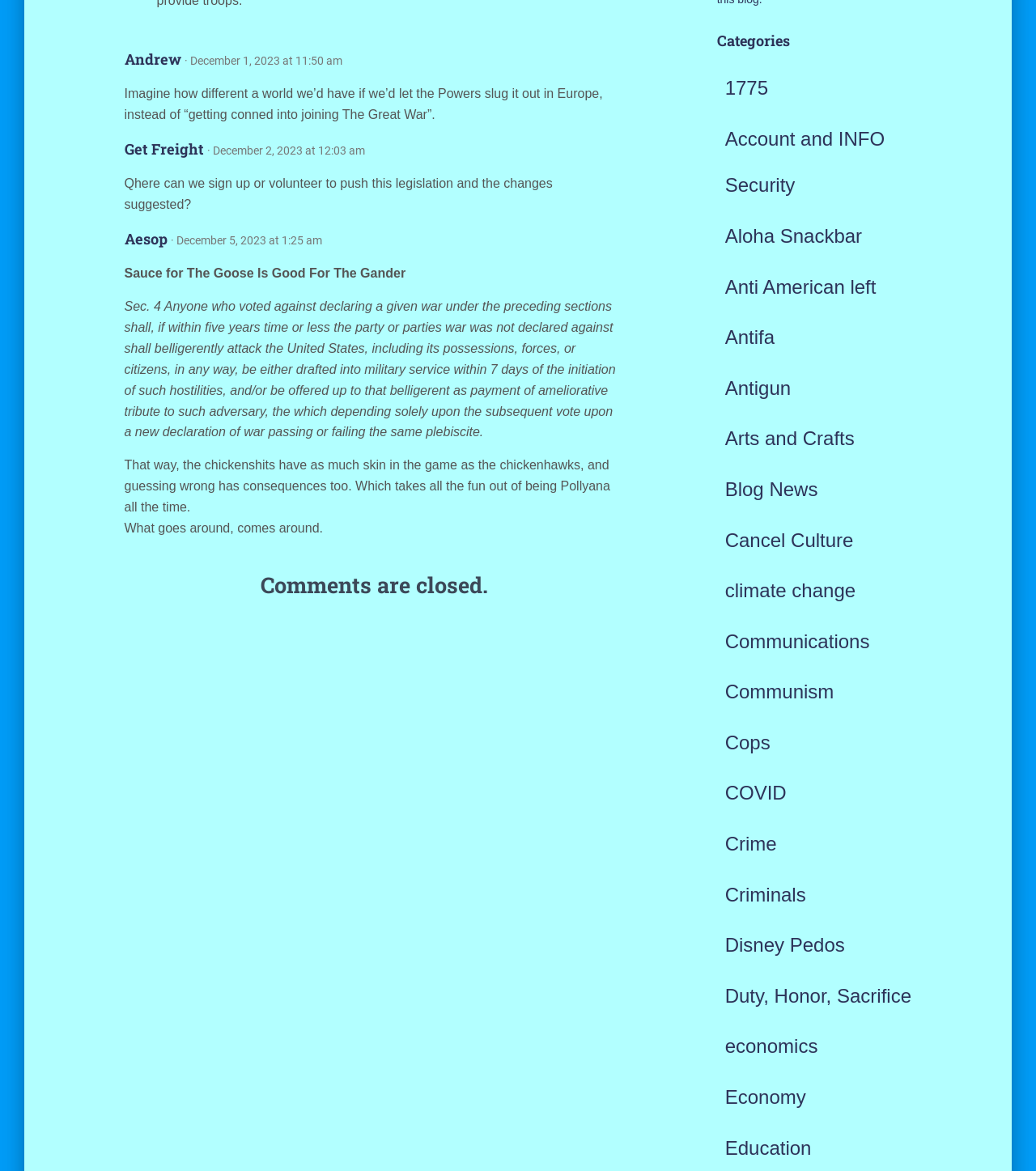Based on the image, please respond to the question with as much detail as possible:
How many categories are listed on the webpage?

The categories are listed as links on the right side of the webpage, and there are 25 of them, starting from '1775' and ending at 'Education'.